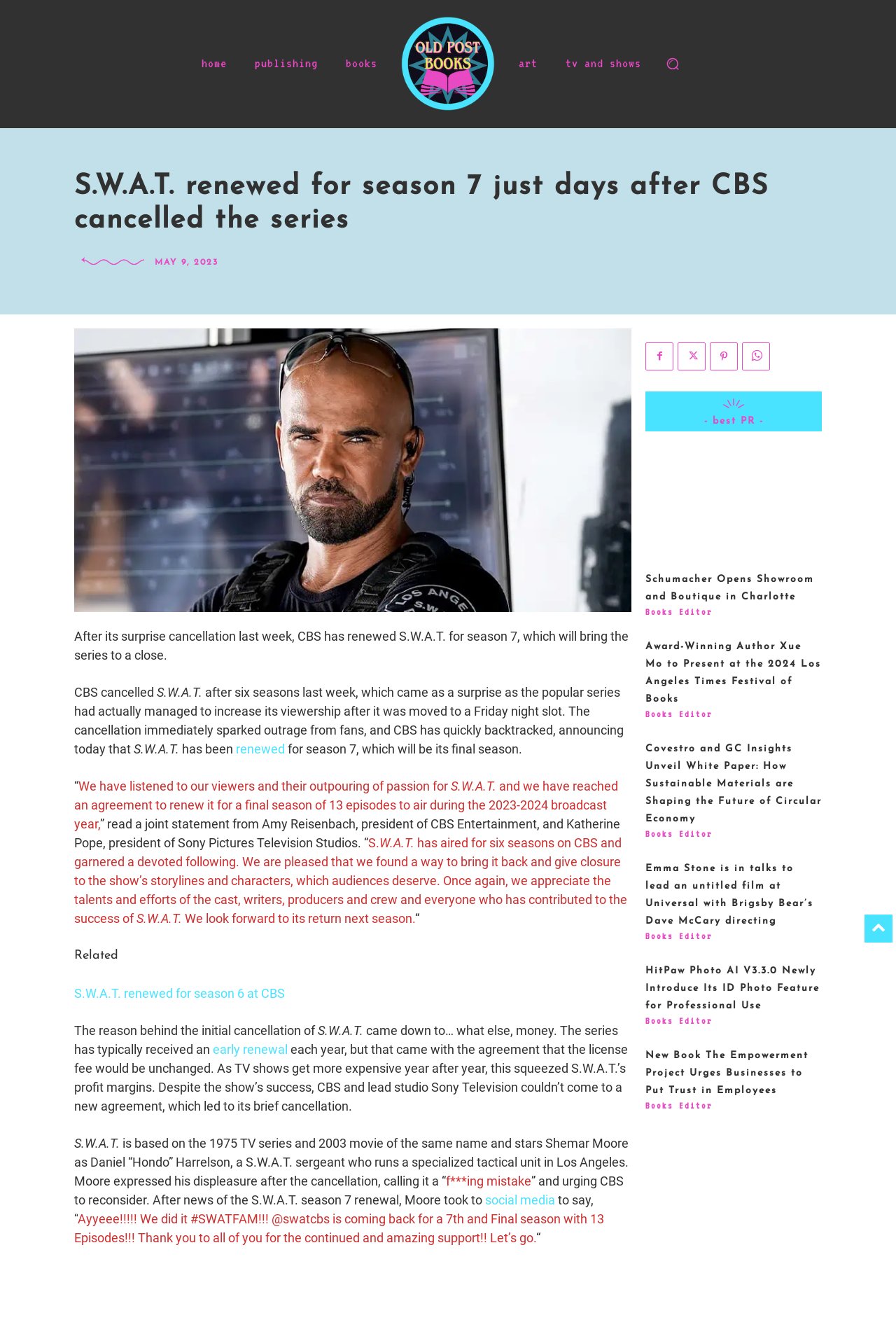Who is the president of CBS Entertainment?
Please describe in detail the information shown in the image to answer the question.

I found the answer by reading the text in the article, specifically the quote from a joint statement by Amy Reisenbach, president of CBS Entertainment, and Katherine Pope, president of Sony Pictures Television Studios.